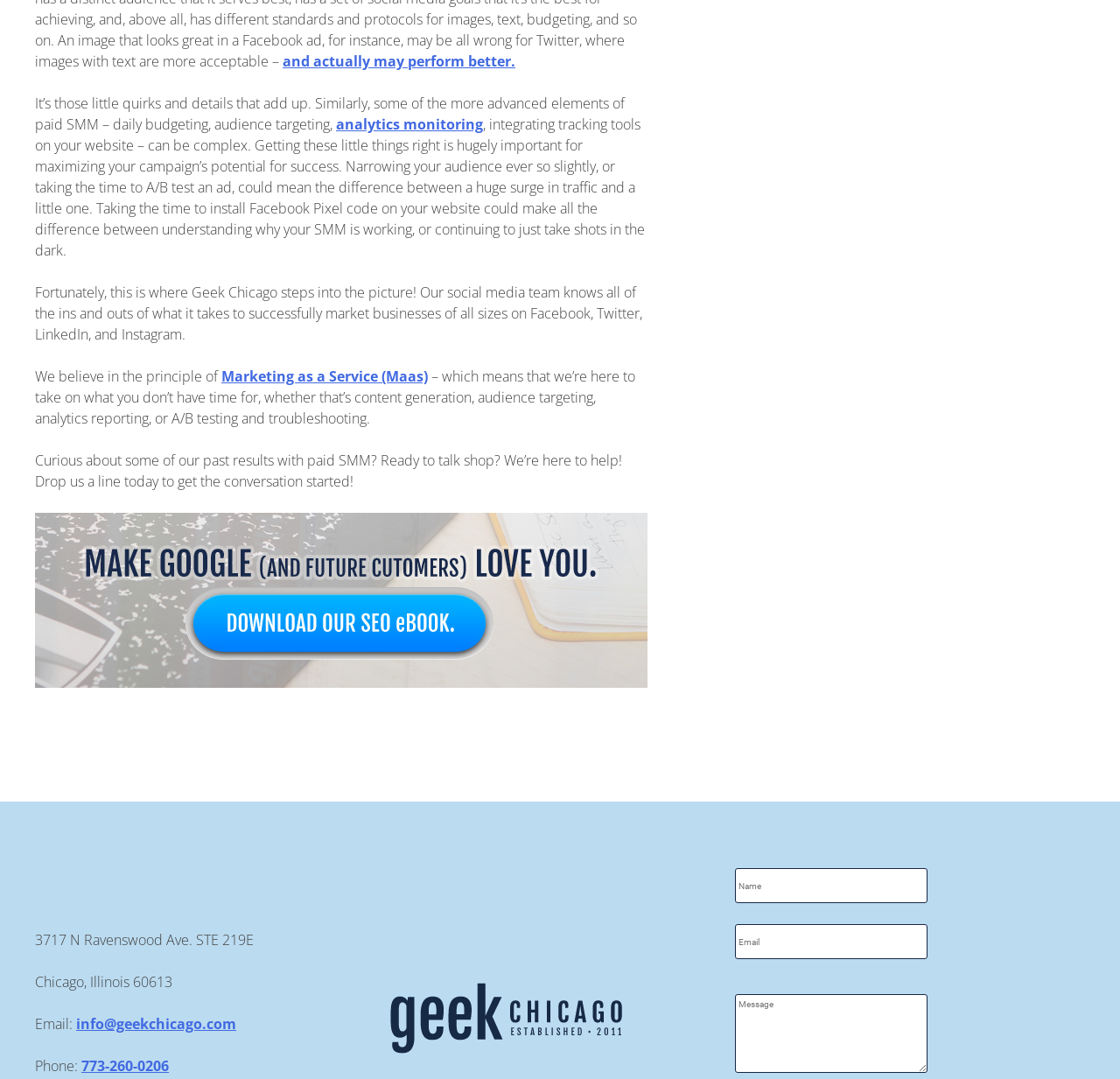What is the purpose of Geek Chicago's social media team?
Answer briefly with a single word or phrase based on the image.

To market businesses on Facebook, Twitter, LinkedIn, and Instagram